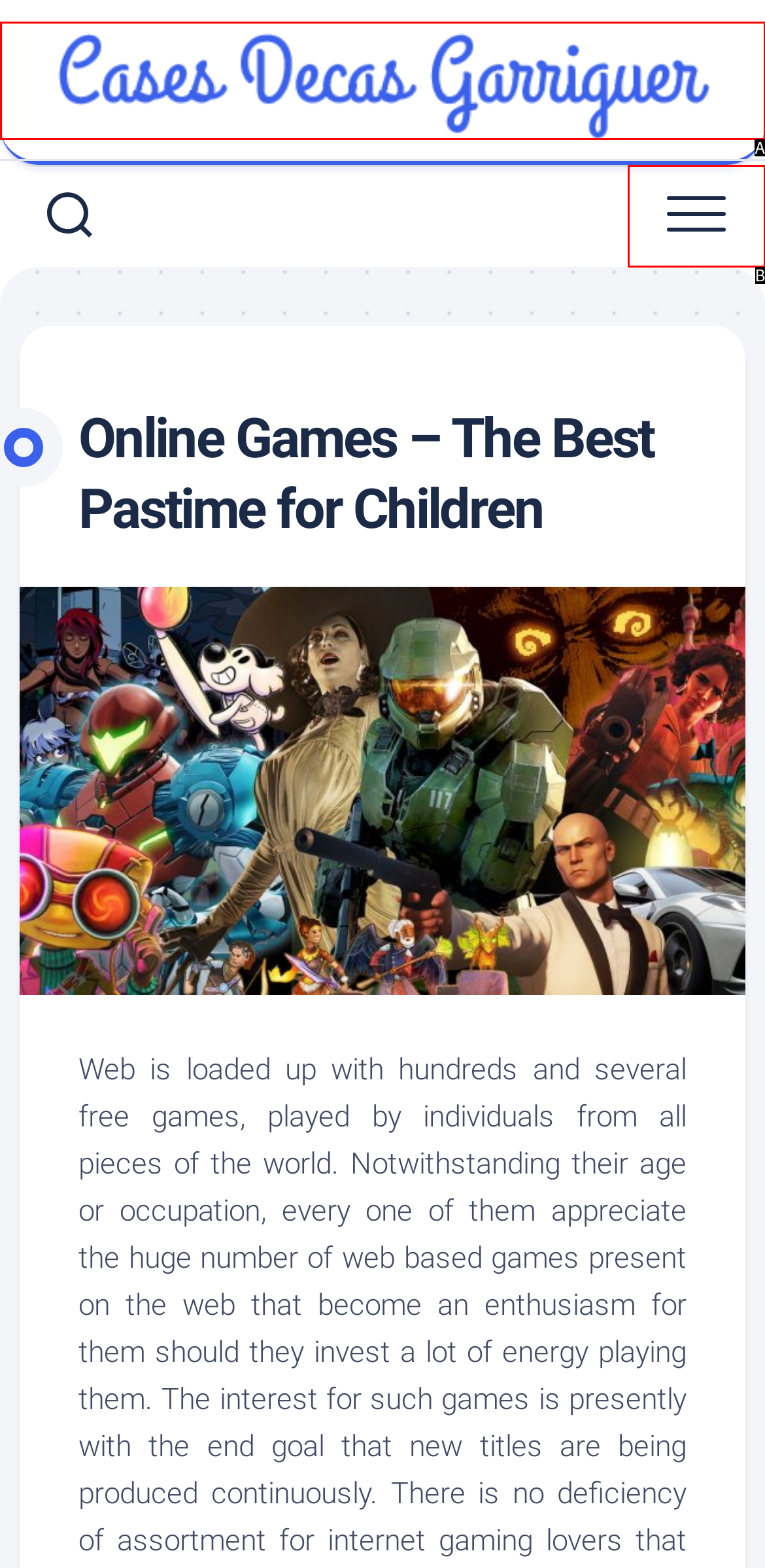Identify which HTML element matches the description: alt="Cases Decas Garriguer"
Provide your answer in the form of the letter of the correct option from the listed choices.

A